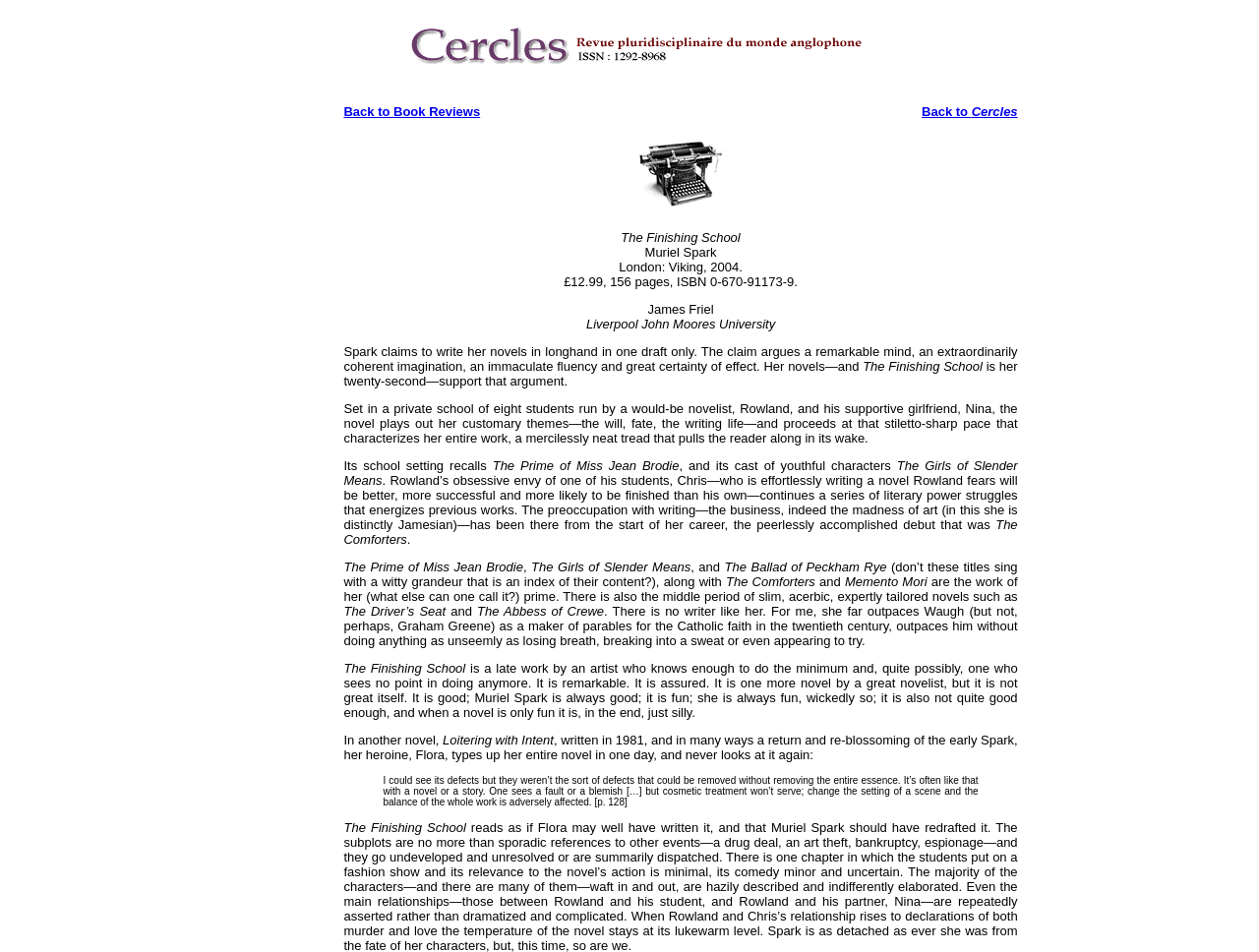Who is the author of the book being reviewed?
Based on the screenshot, provide a one-word or short-phrase response.

Muriel Spark